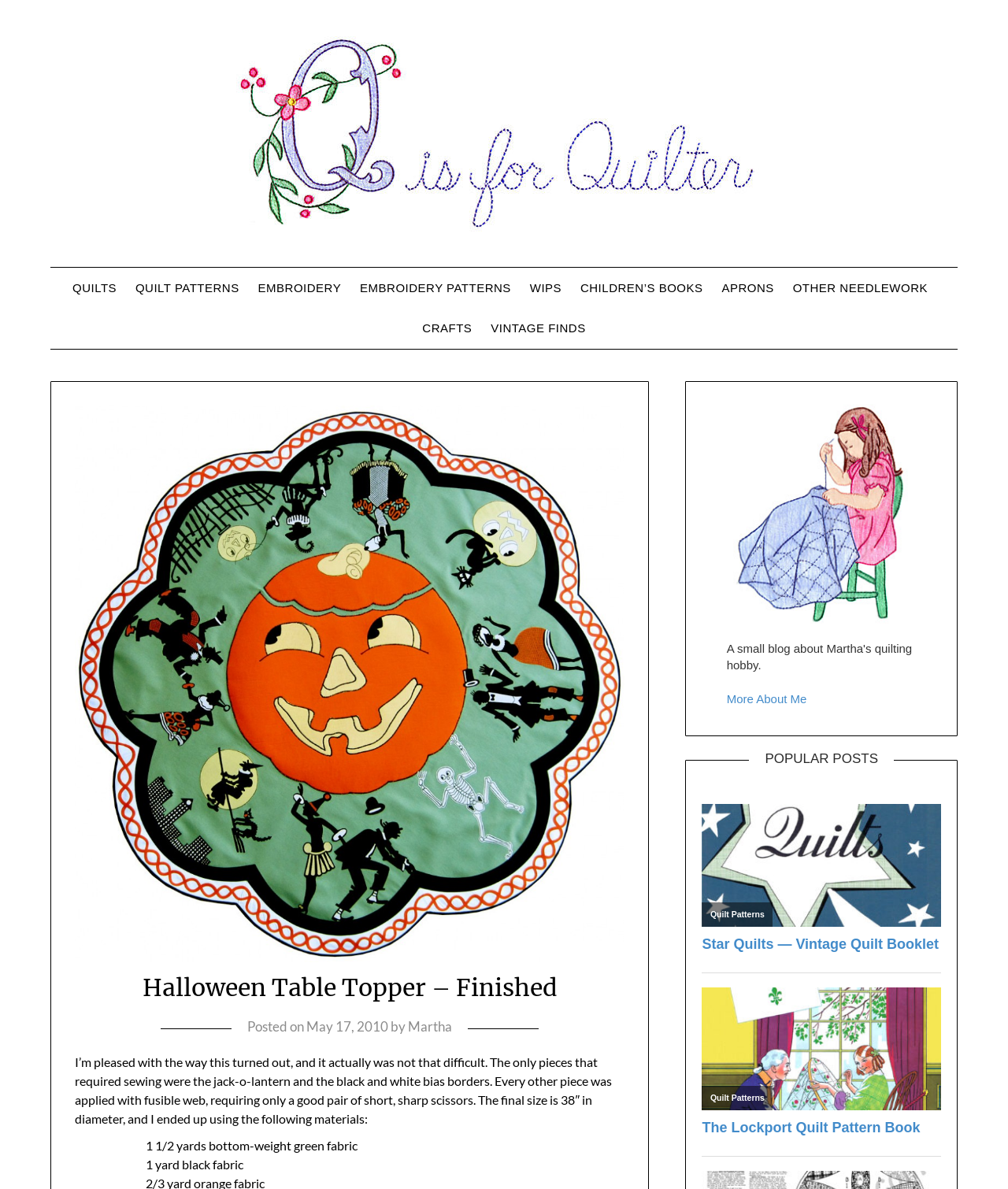Please specify the bounding box coordinates of the clickable region to carry out the following instruction: "View the 'Halloween Table Topper – Finished' post". The coordinates should be four float numbers between 0 and 1, in the format [left, top, right, bottom].

[0.075, 0.341, 0.619, 0.846]